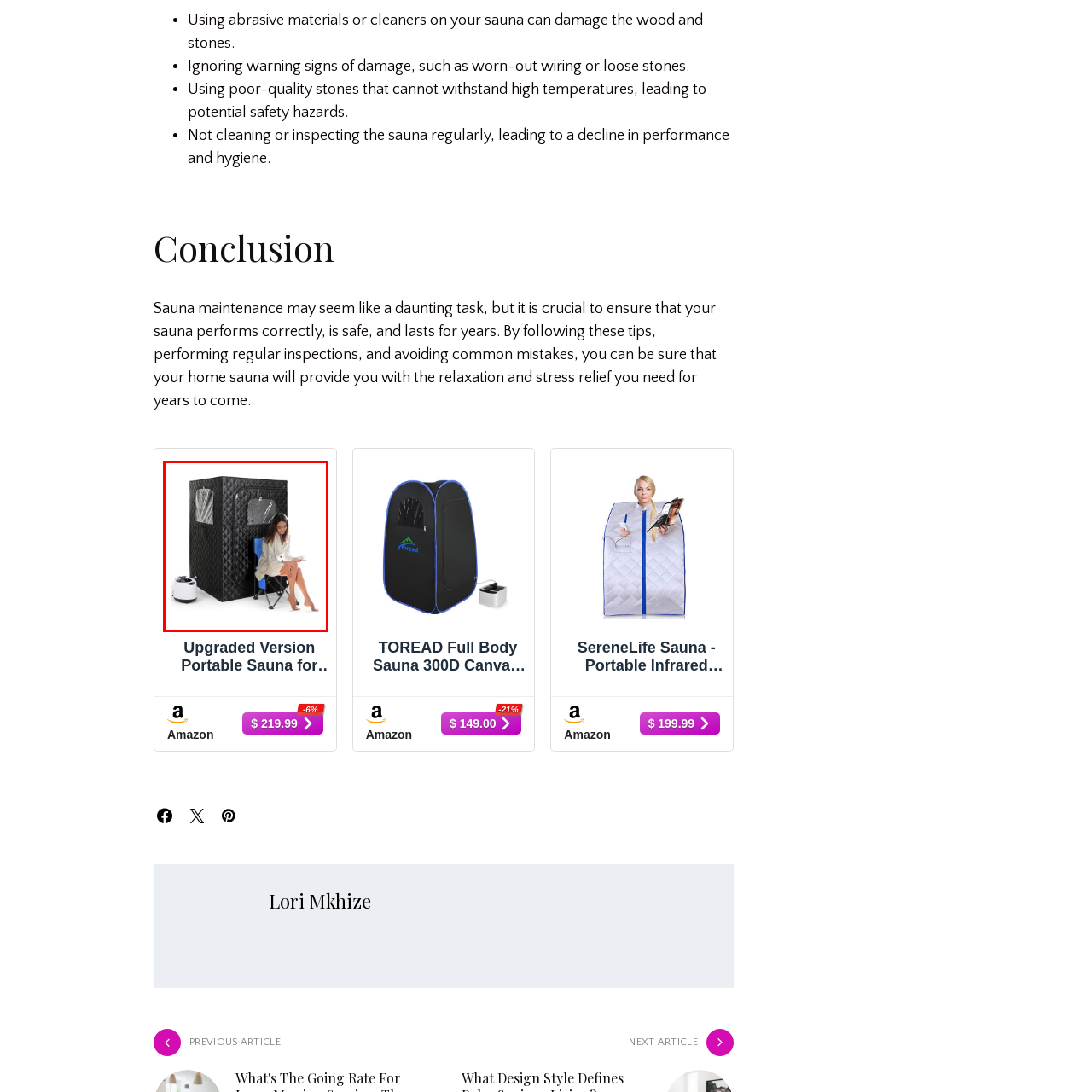What powers the sauna?
Observe the image marked by the red bounding box and answer in detail.

According to the image, the sauna is powered by a compact steam generator, which is positioned next to the sauna. This generator provides steam therapy, enhancing the user's experience and promoting relaxation and detoxification.